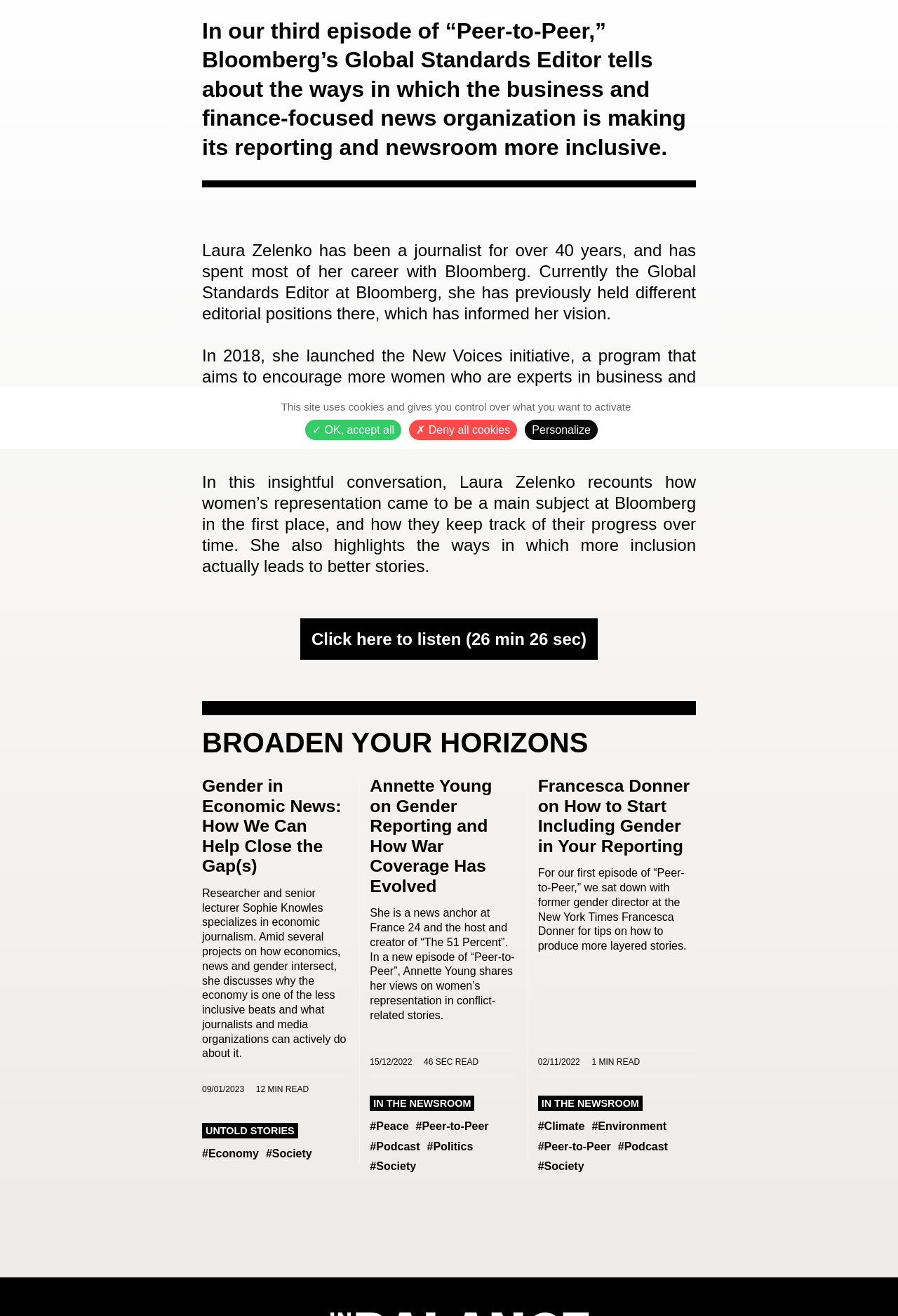Determine the bounding box coordinates for the UI element with the following description: "Deny all cookies". The coordinates should be four float numbers between 0 and 1, represented as [left, top, right, bottom].

[0.456, 0.319, 0.576, 0.334]